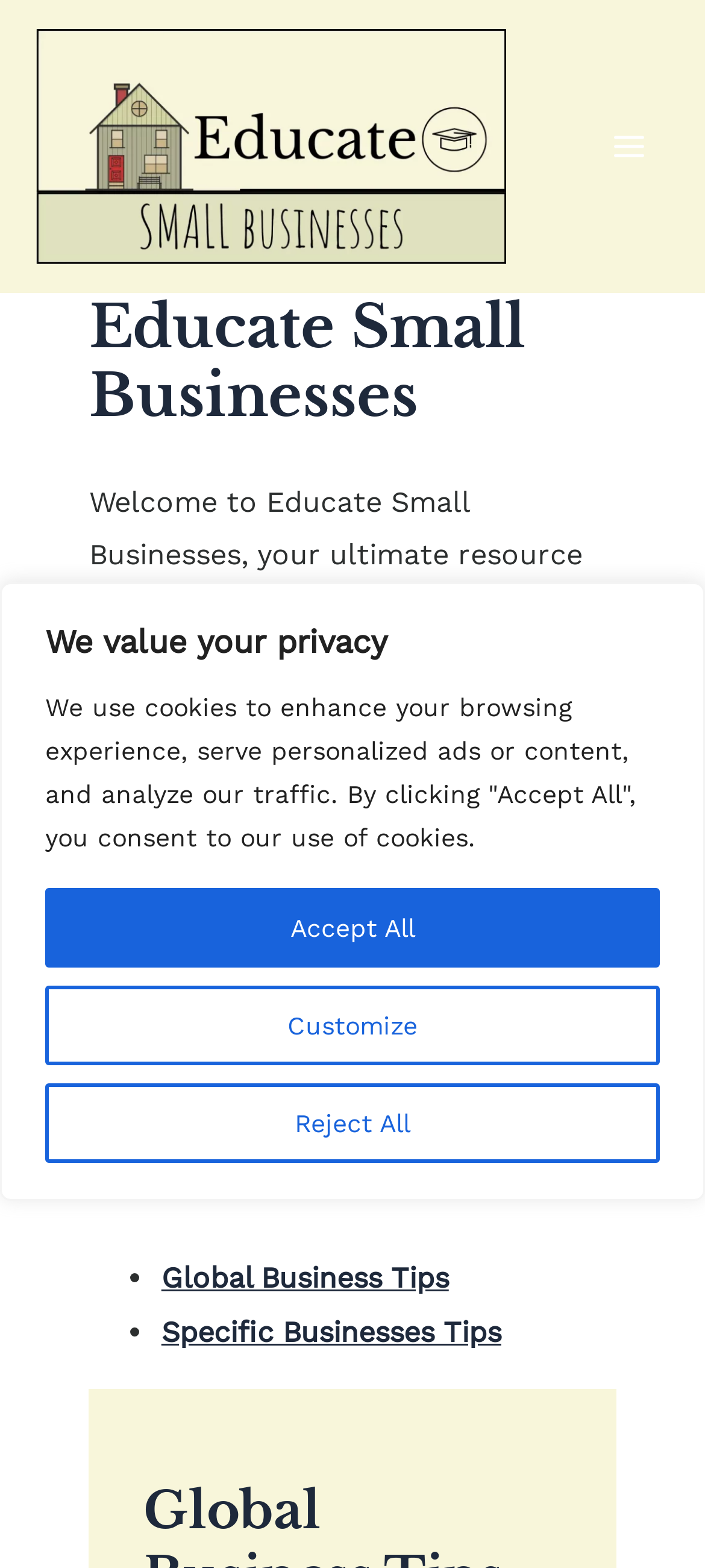What is the main focus of this website?
Based on the image, give a one-word or short phrase answer.

Small business success